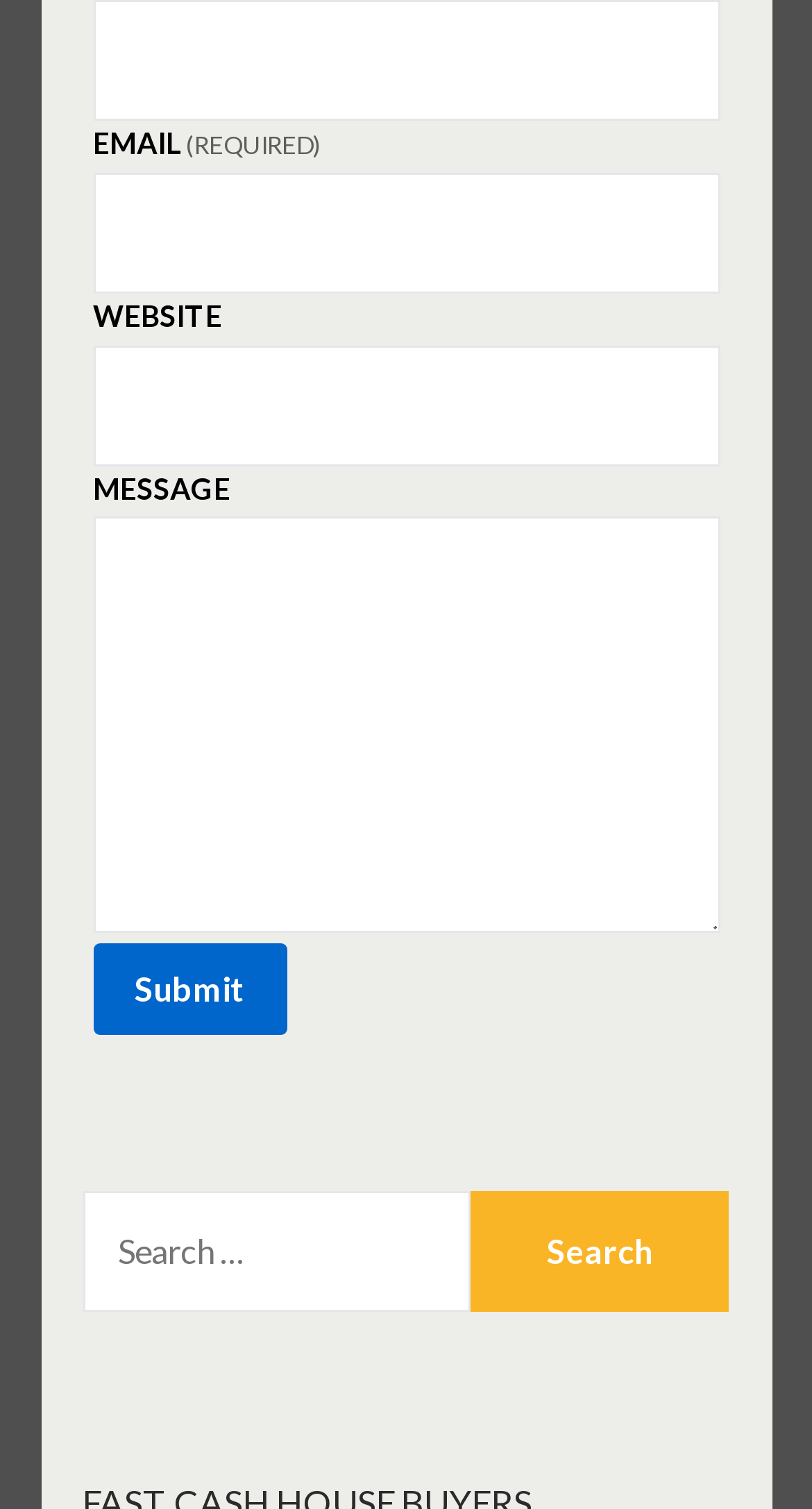How many input fields are there?
Based on the image, answer the question with as much detail as possible.

There are three input fields in total, including one for 'EMAIL', one for 'WEBSITE', and one for 'MESSAGE'.